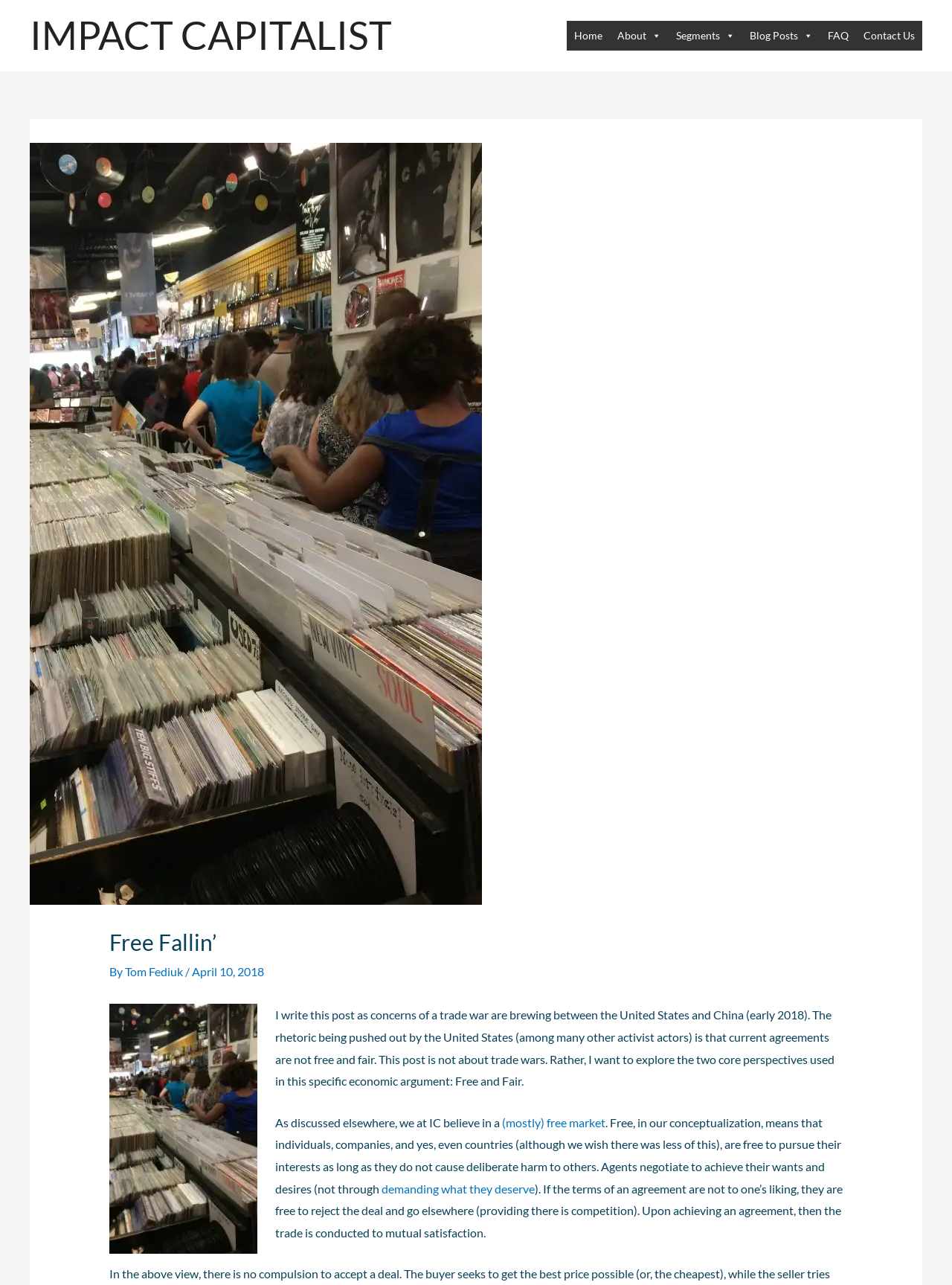What is the name of the author?
Give a one-word or short-phrase answer derived from the screenshot.

Tom Fediuk